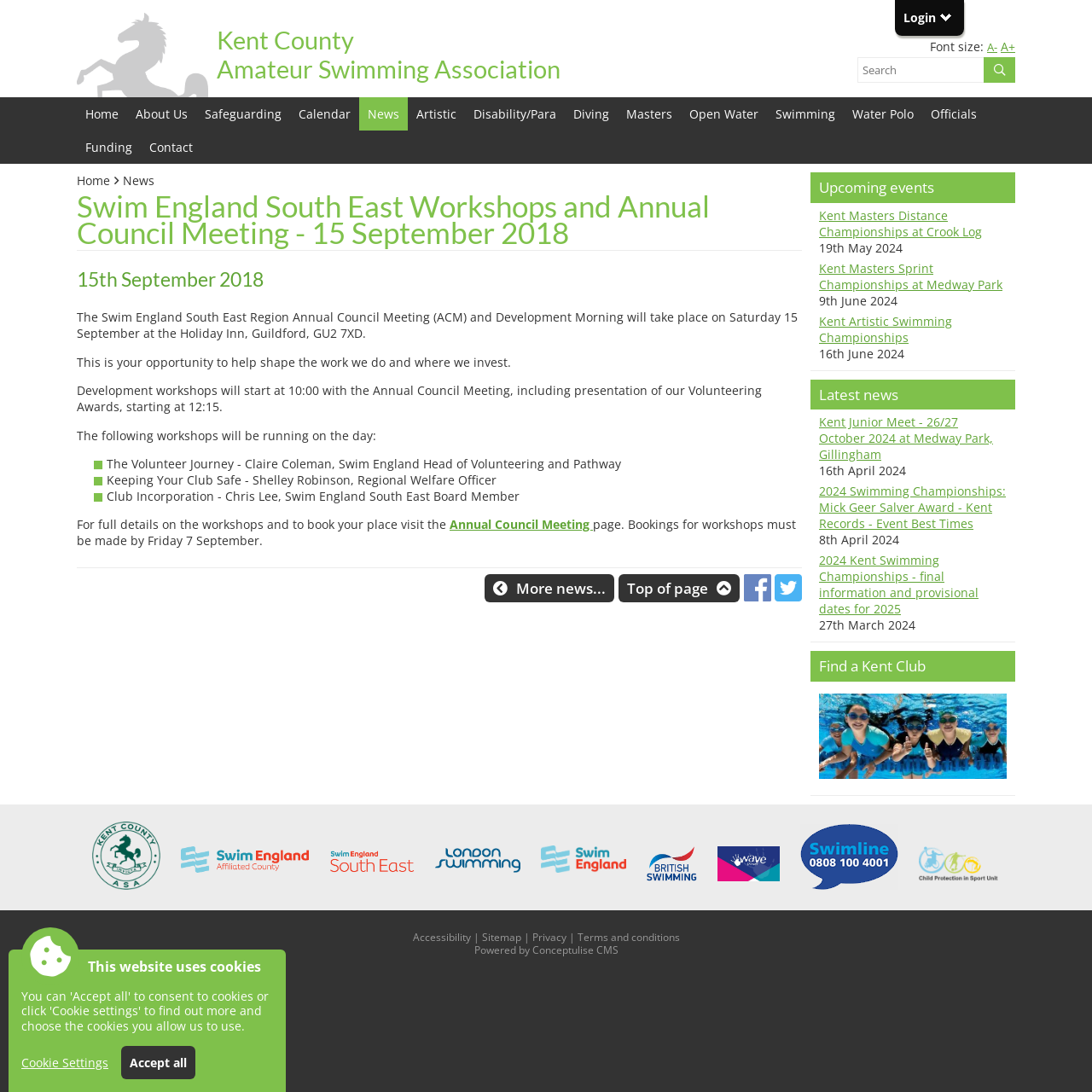Identify the bounding box coordinates of the section that should be clicked to achieve the task described: "Find a Kent Club".

[0.75, 0.601, 0.848, 0.619]